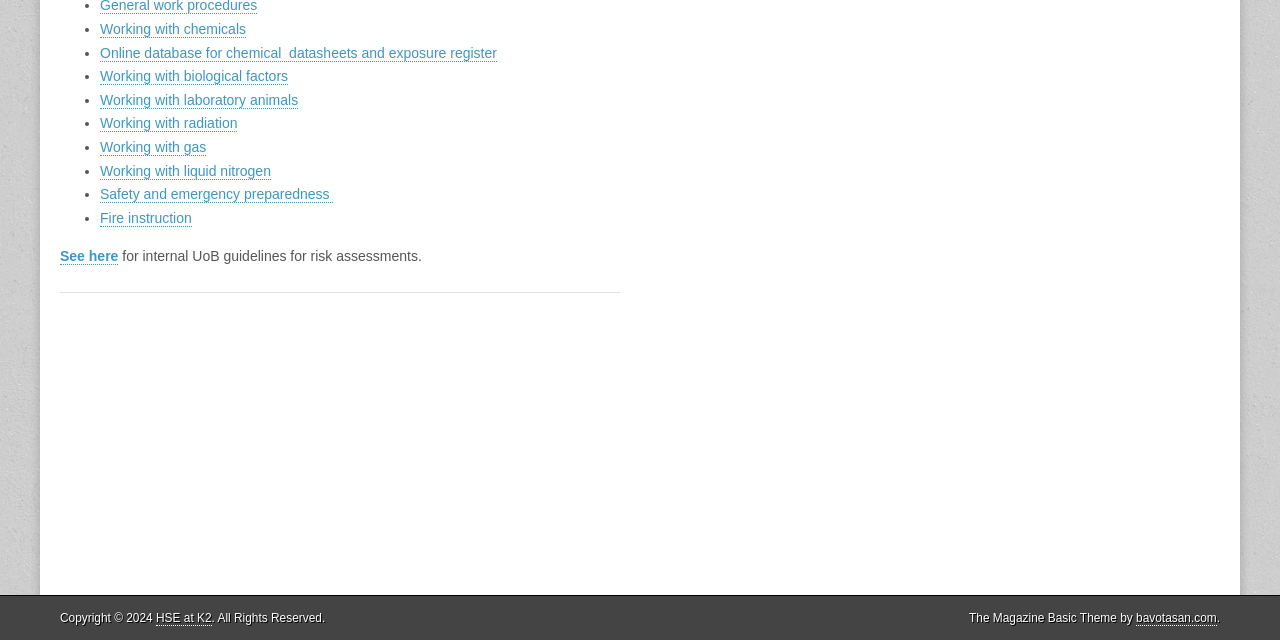Find and provide the bounding box coordinates for the UI element described with: "Working with radiation".

[0.078, 0.18, 0.186, 0.207]